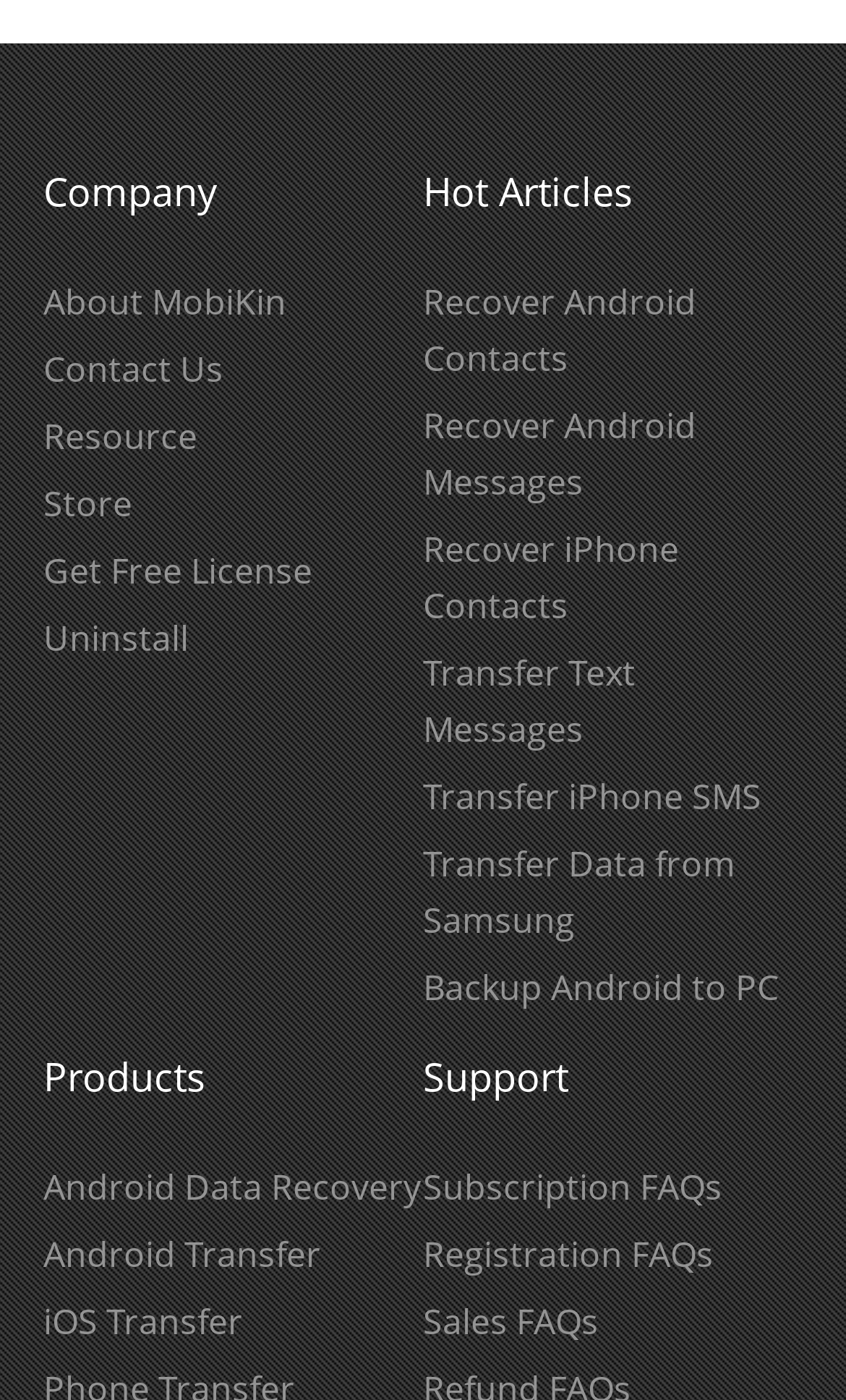What types of products does MobiKin offer?
Based on the image, give a concise answer in the form of a single word or short phrase.

Data recovery and transfer